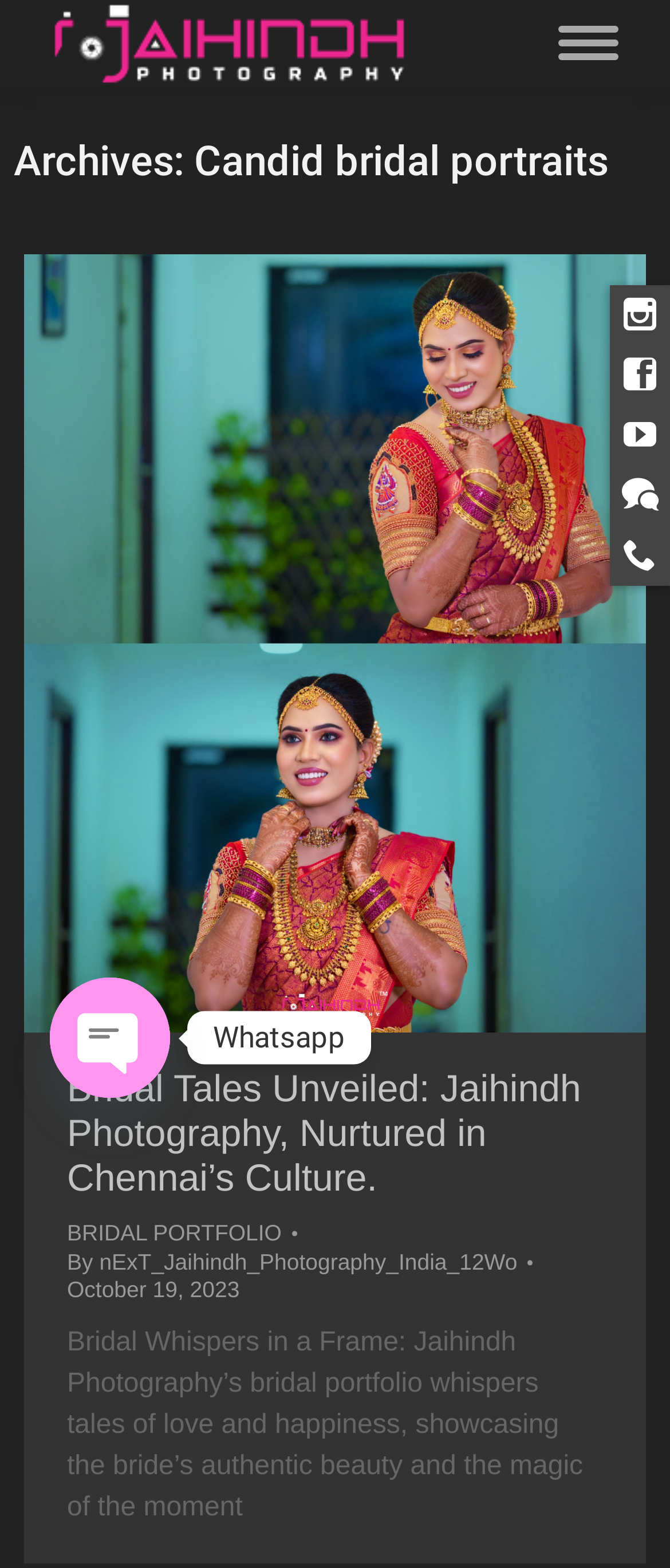Indicate the bounding box coordinates of the clickable region to achieve the following instruction: "Open Whatsapp chat."

[0.048, 0.612, 0.28, 0.711]